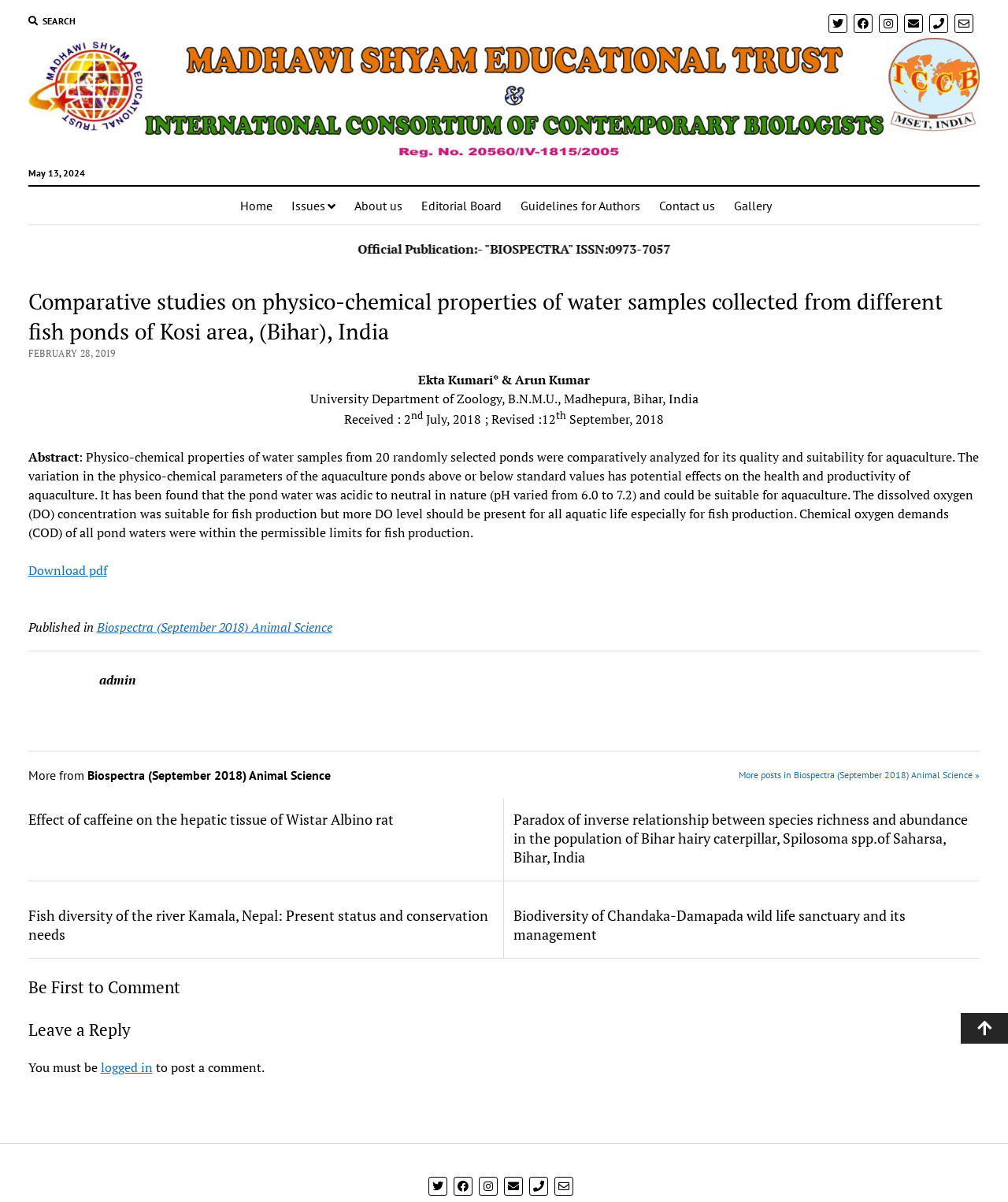Pinpoint the bounding box coordinates of the area that should be clicked to complete the following instruction: "Visit MSET-Biospectra homepage". The coordinates must be given as four float numbers between 0 and 1, i.e., [left, top, right, bottom].

[0.028, 0.105, 0.972, 0.138]